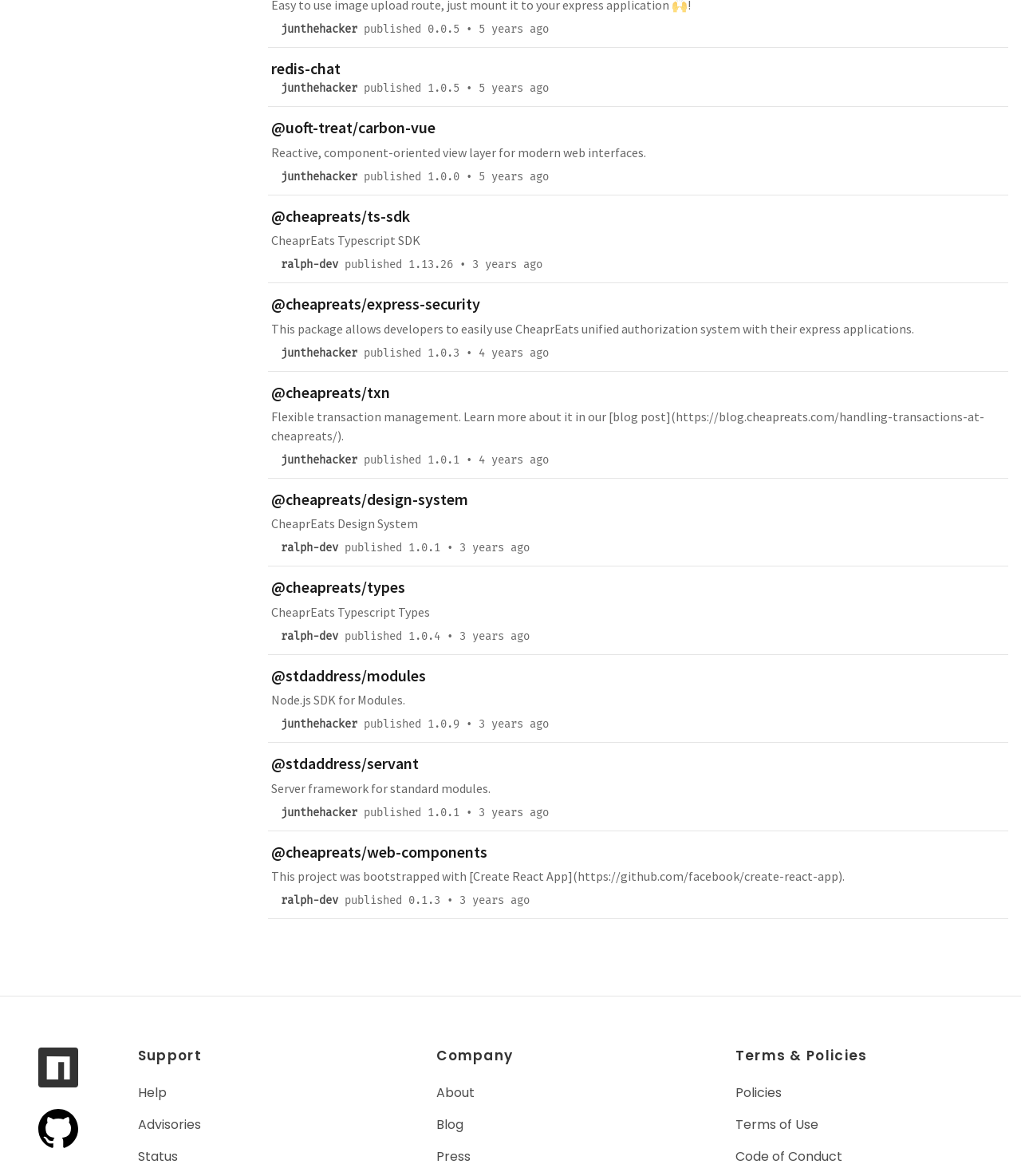Determine the bounding box coordinates for the element that should be clicked to follow this instruction: "Get Help". The coordinates should be given as four float numbers between 0 and 1, in the format [left, top, right, bottom].

[0.135, 0.922, 0.163, 0.937]